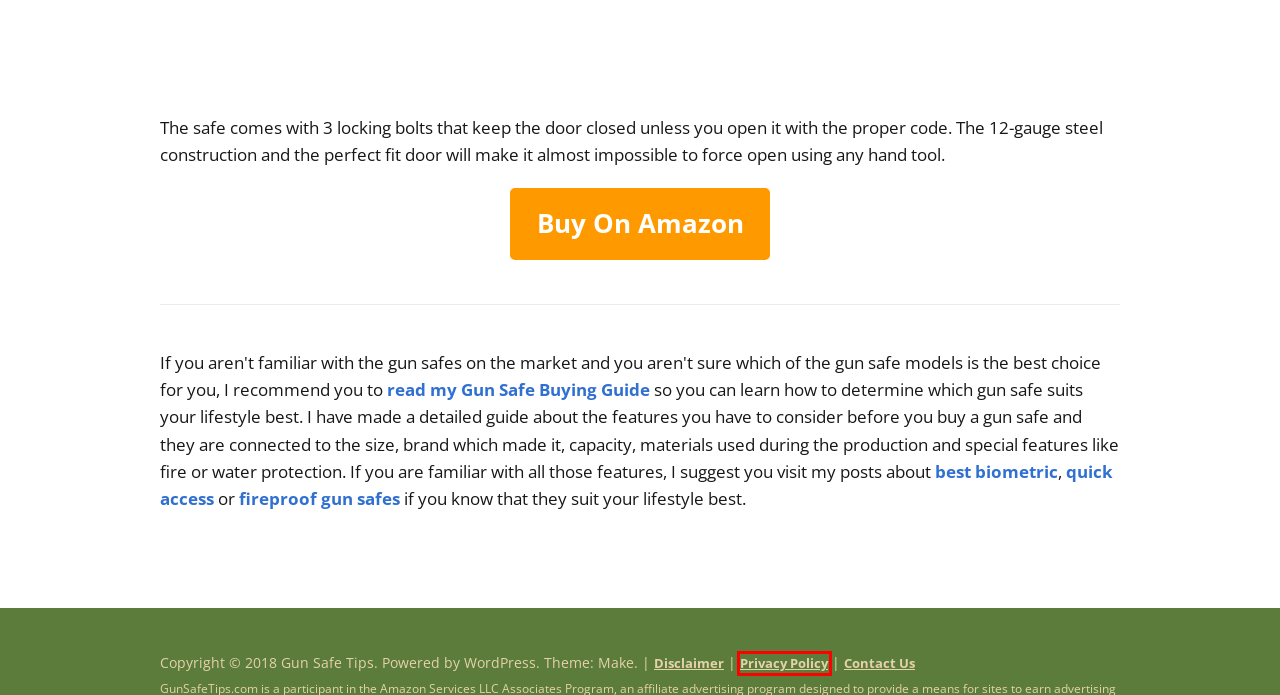Review the screenshot of a webpage containing a red bounding box around an element. Select the description that best matches the new webpage after clicking the highlighted element. The options are:
A. Amazon.com: GunVault SV500 - SpeedVault Handgun Safe : Sports & Outdoors
B. About Us – Gun Safe Tips
C. Privacy Policy – Gun Safe Tips
D. Best Gun Safe And Cabinet Reviews In 2021 – Gun Safe Tips
E. 2022 Best Small Gun Safes (Cabinet, Handgun, Rifle) – Gun Safe Tips
F. Disclaimer – Gun Safe Tips
G. 2022 Best Large Gun Safes (Huge And Biggest) – Gun Safe Tips
H. In-Wall Mount Gun Safe & Cabinet Between Studs – Gun Safe Tips

C